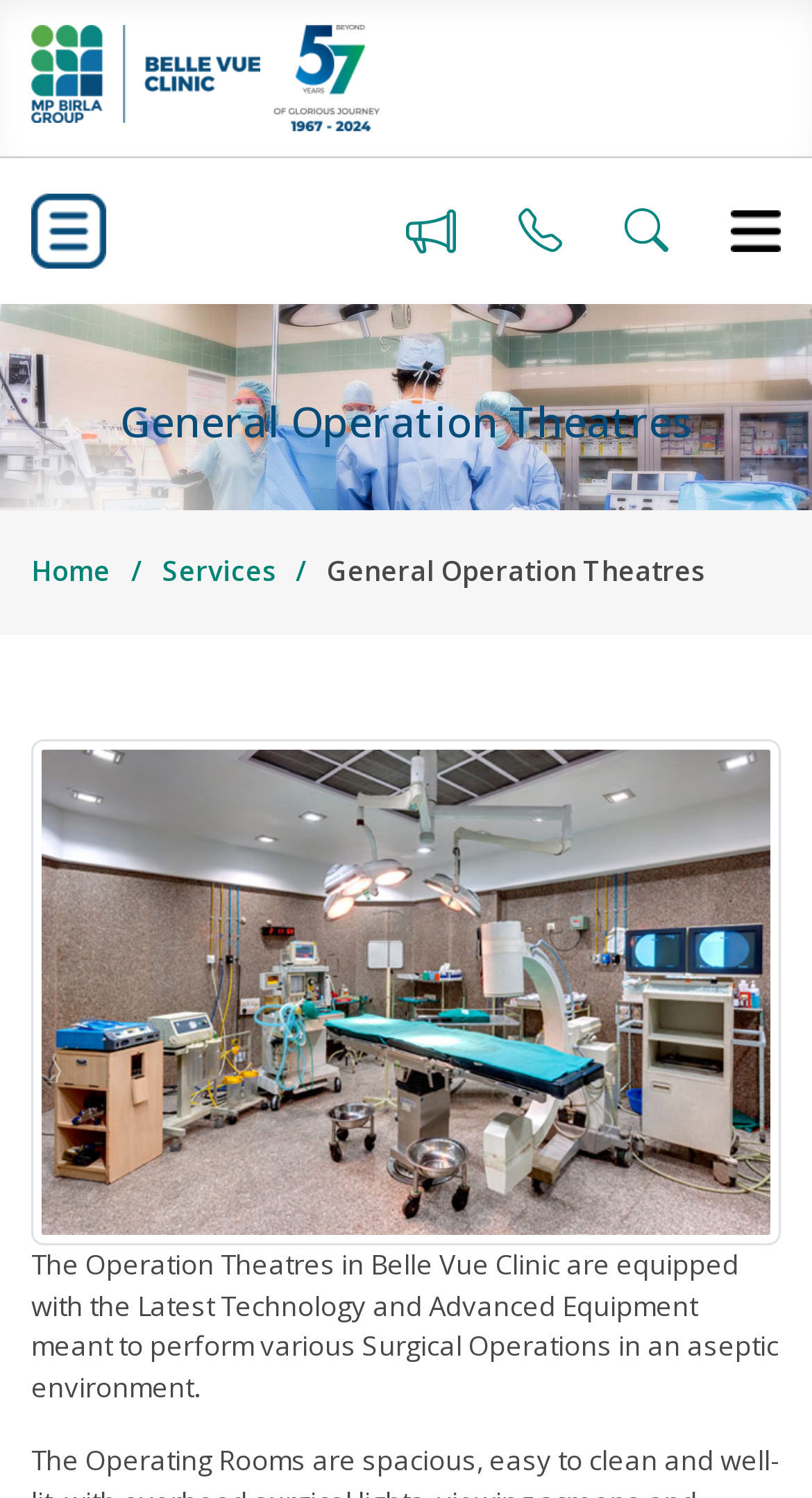Please respond to the question using a single word or phrase:
What is the color scheme of the webpage?

Blue and white